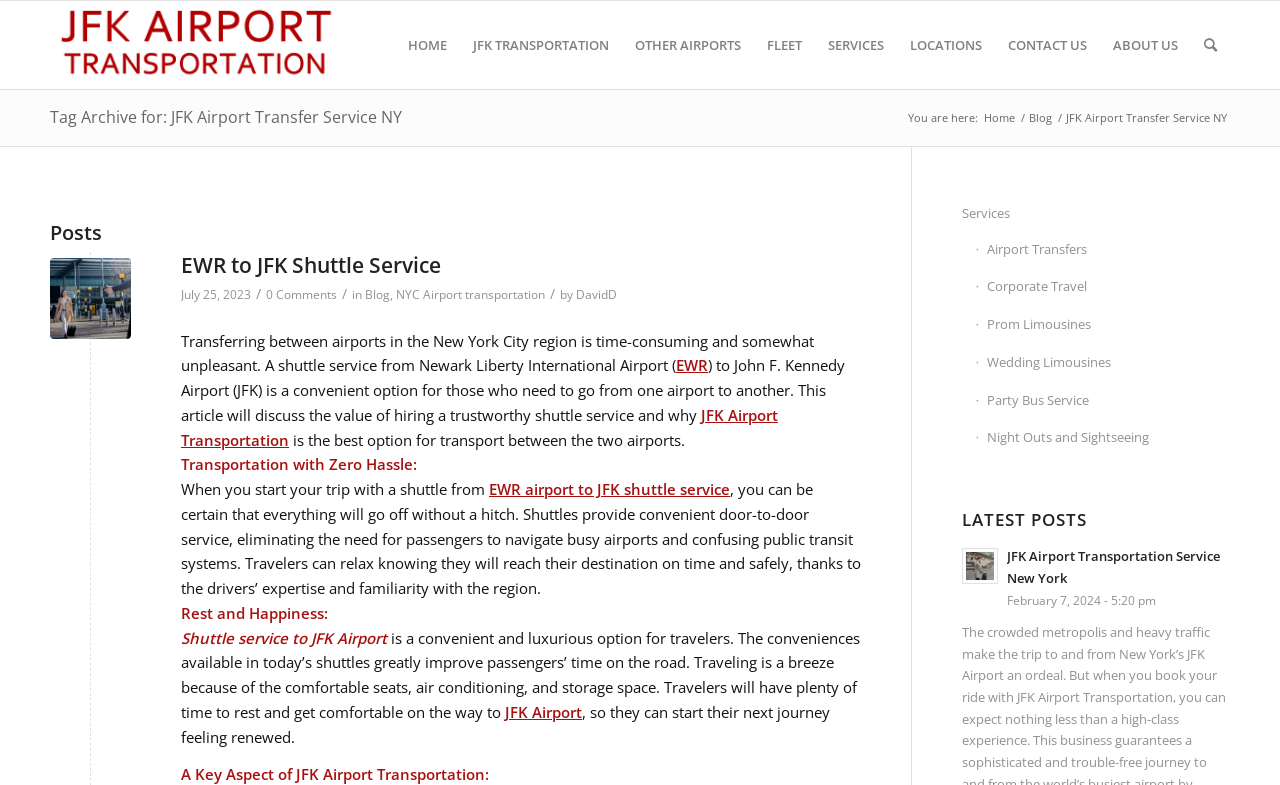Please determine the bounding box coordinates of the area that needs to be clicked to complete this task: 'Read the post about EWR to JFK Airport Shuttle Service'. The coordinates must be four float numbers between 0 and 1, formatted as [left, top, right, bottom].

[0.039, 0.328, 0.102, 0.432]